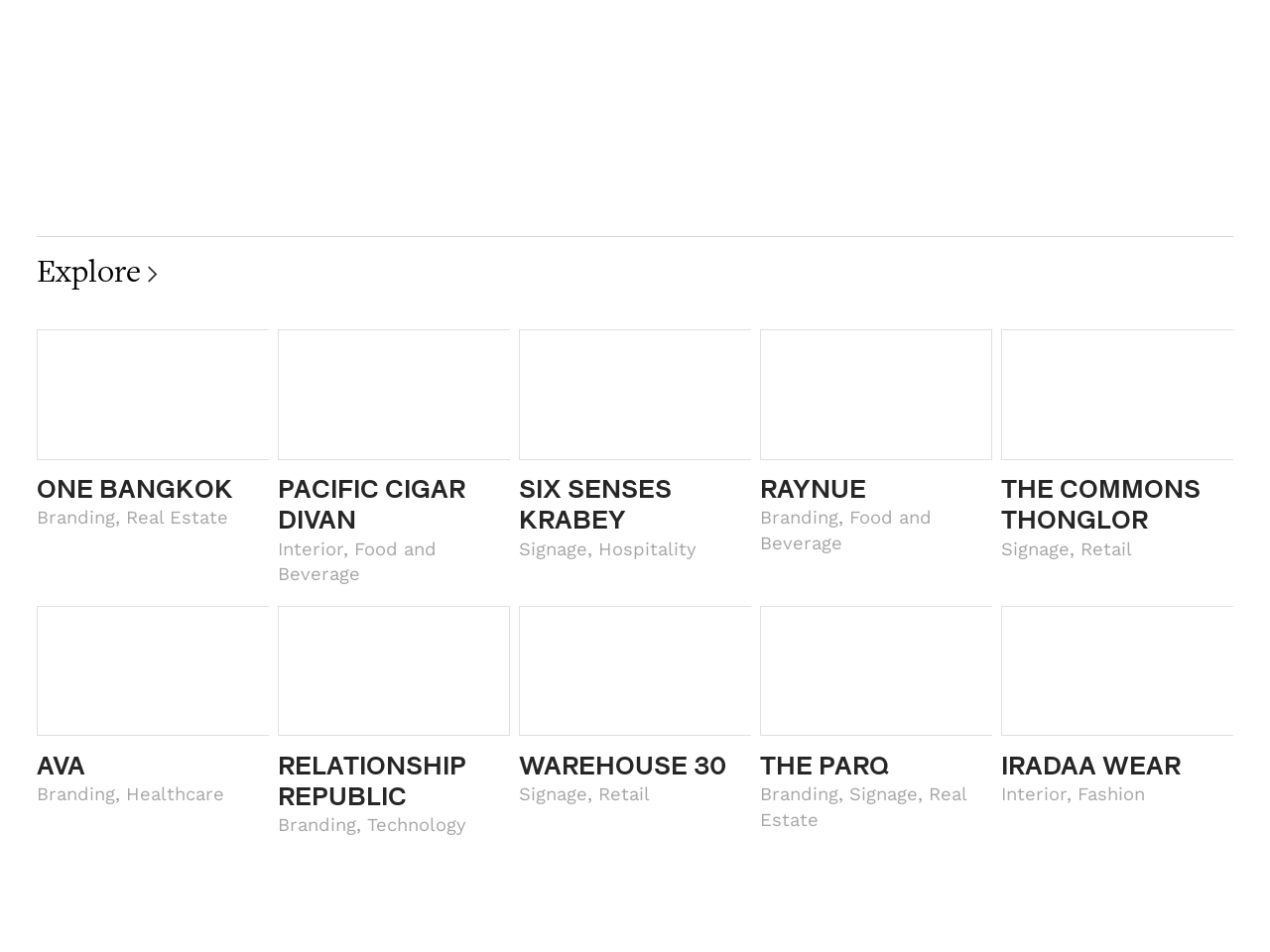Using the information in the image, give a comprehensive answer to the question: 
What is the category of THE PARQ?

I determined the category of THE PARQ by looking at the link text 'THE PARQ' and its adjacent link text 'Real Estate' separated by a comma, indicating that THE PARQ belongs to the Real Estate category.